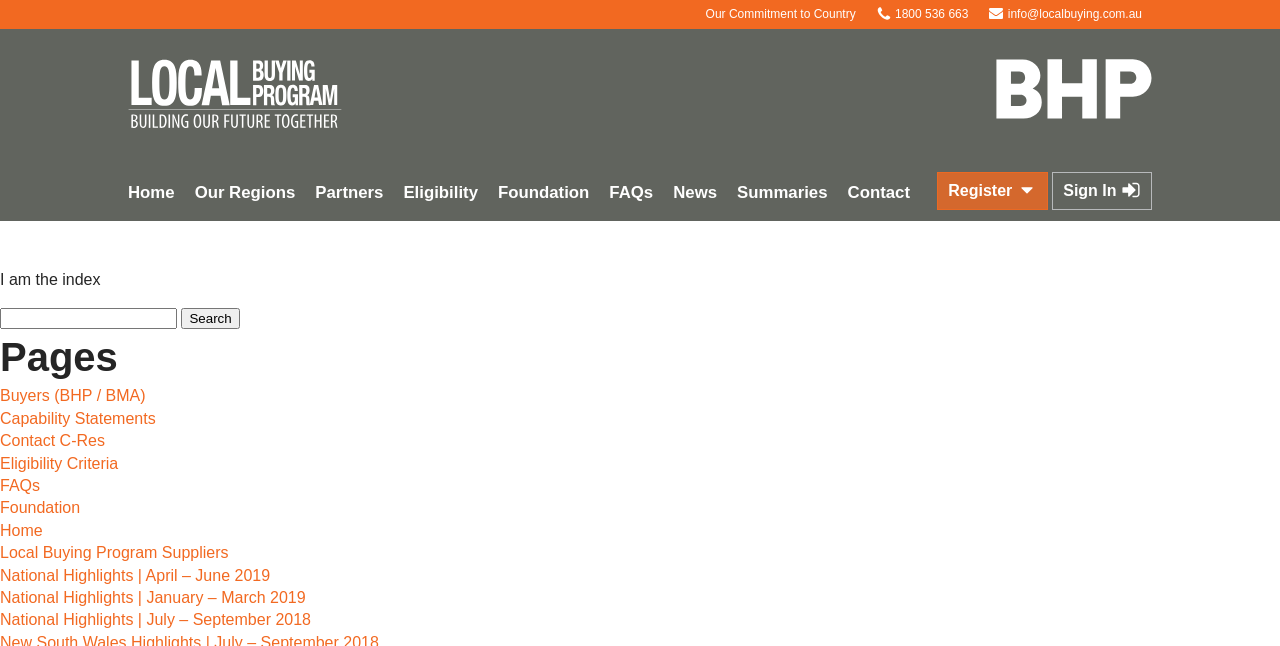Please specify the bounding box coordinates of the area that should be clicked to accomplish the following instruction: "Search for something". The coordinates should consist of four float numbers between 0 and 1, i.e., [left, top, right, bottom].

[0.0, 0.477, 0.138, 0.509]